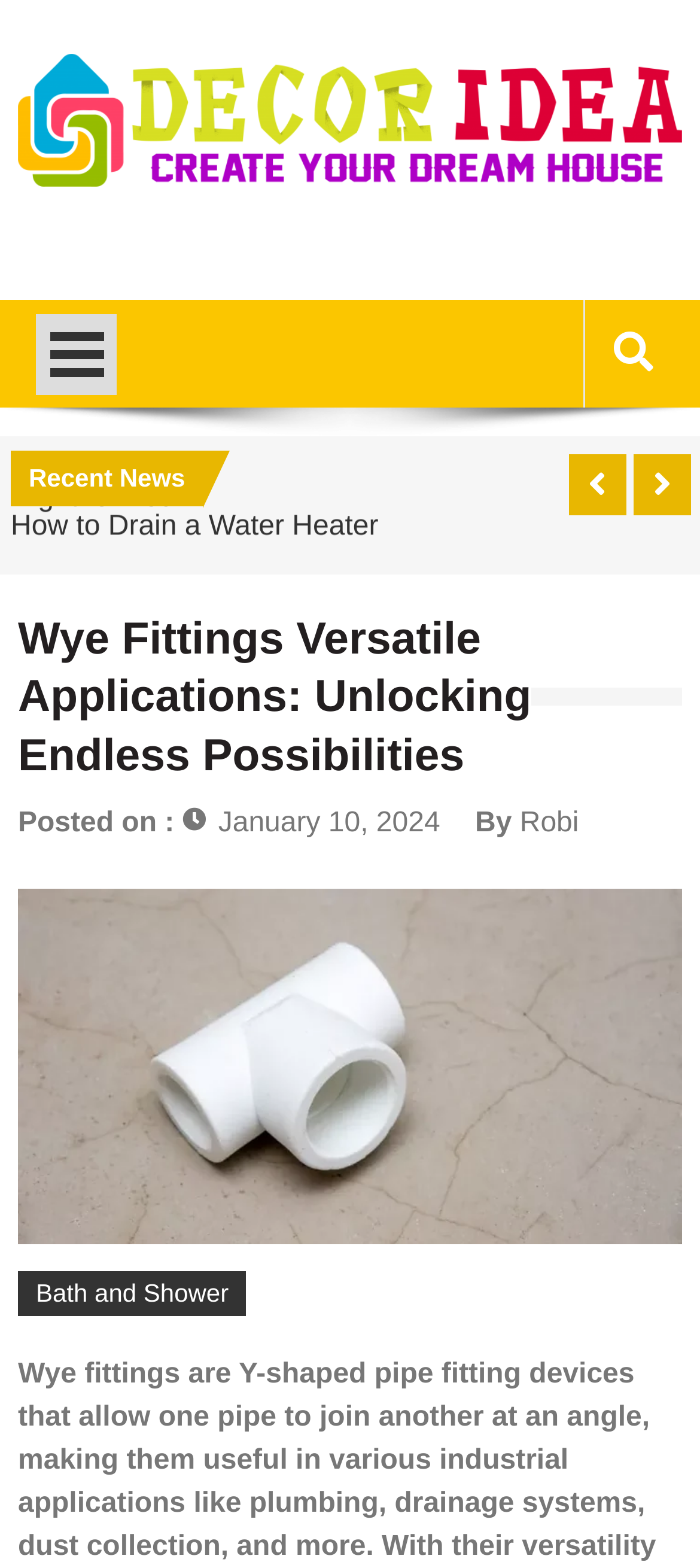Please specify the bounding box coordinates for the clickable region that will help you carry out the instruction: "Read the 'Create Your Dream House' text".

[0.026, 0.132, 0.507, 0.151]